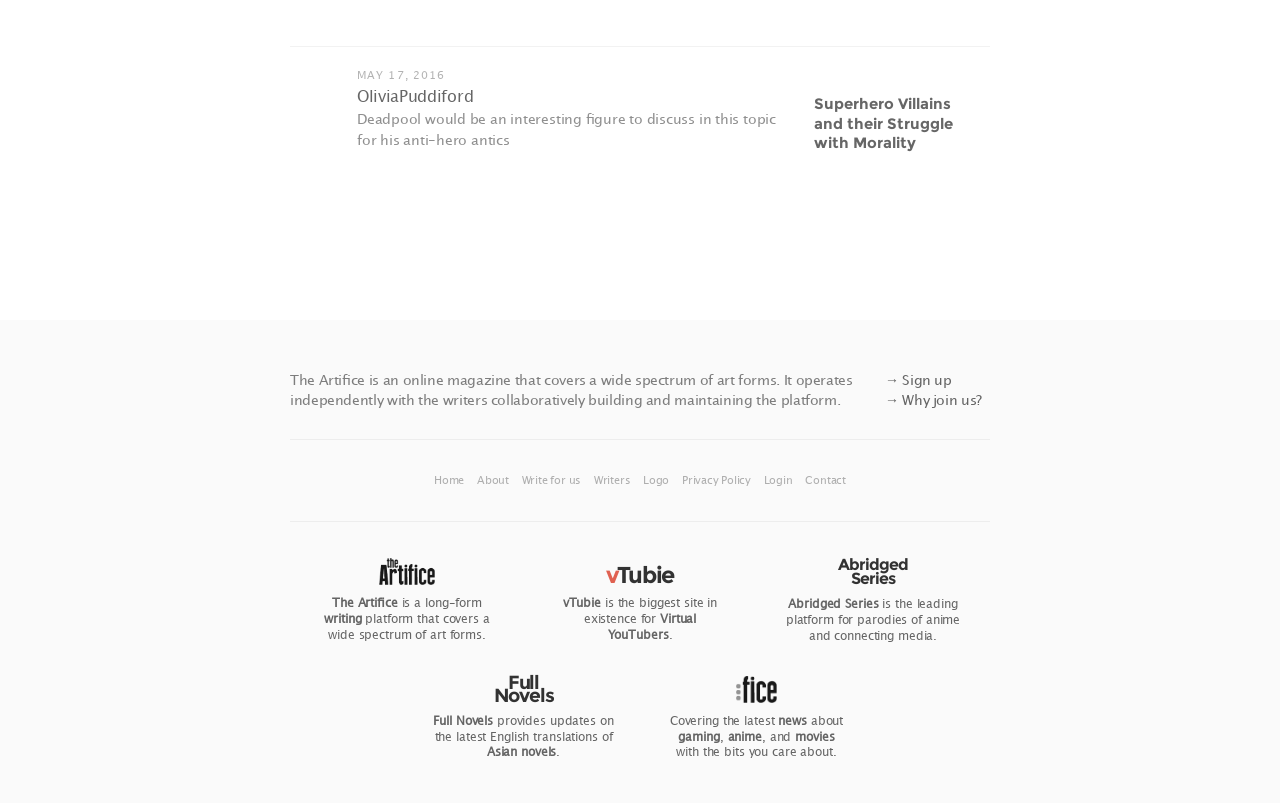Determine the bounding box coordinates of the region I should click to achieve the following instruction: "Click on the 'Sign up' link". Ensure the bounding box coordinates are four float numbers between 0 and 1, i.e., [left, top, right, bottom].

[0.691, 0.462, 0.744, 0.483]